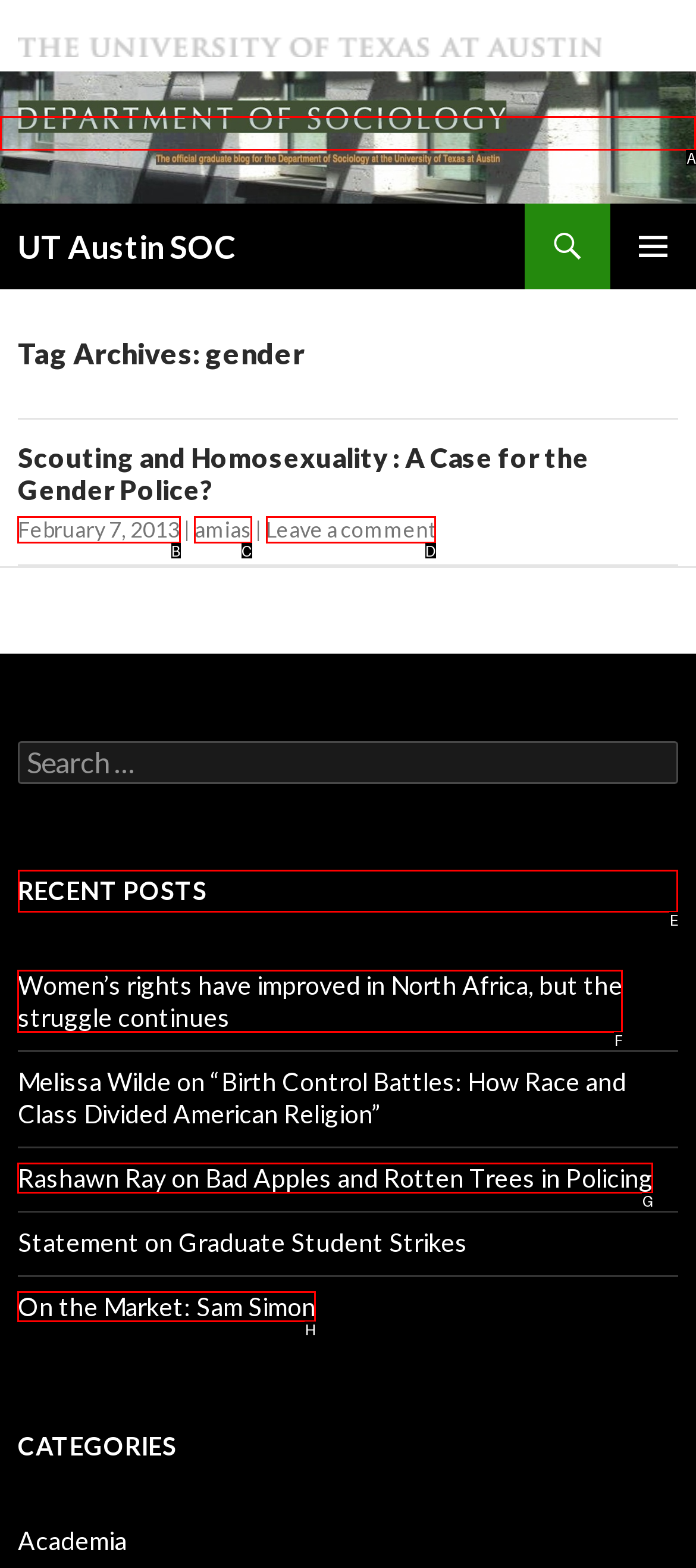Identify which HTML element should be clicked to fulfill this instruction: Enter username or email Reply with the correct option's letter.

None